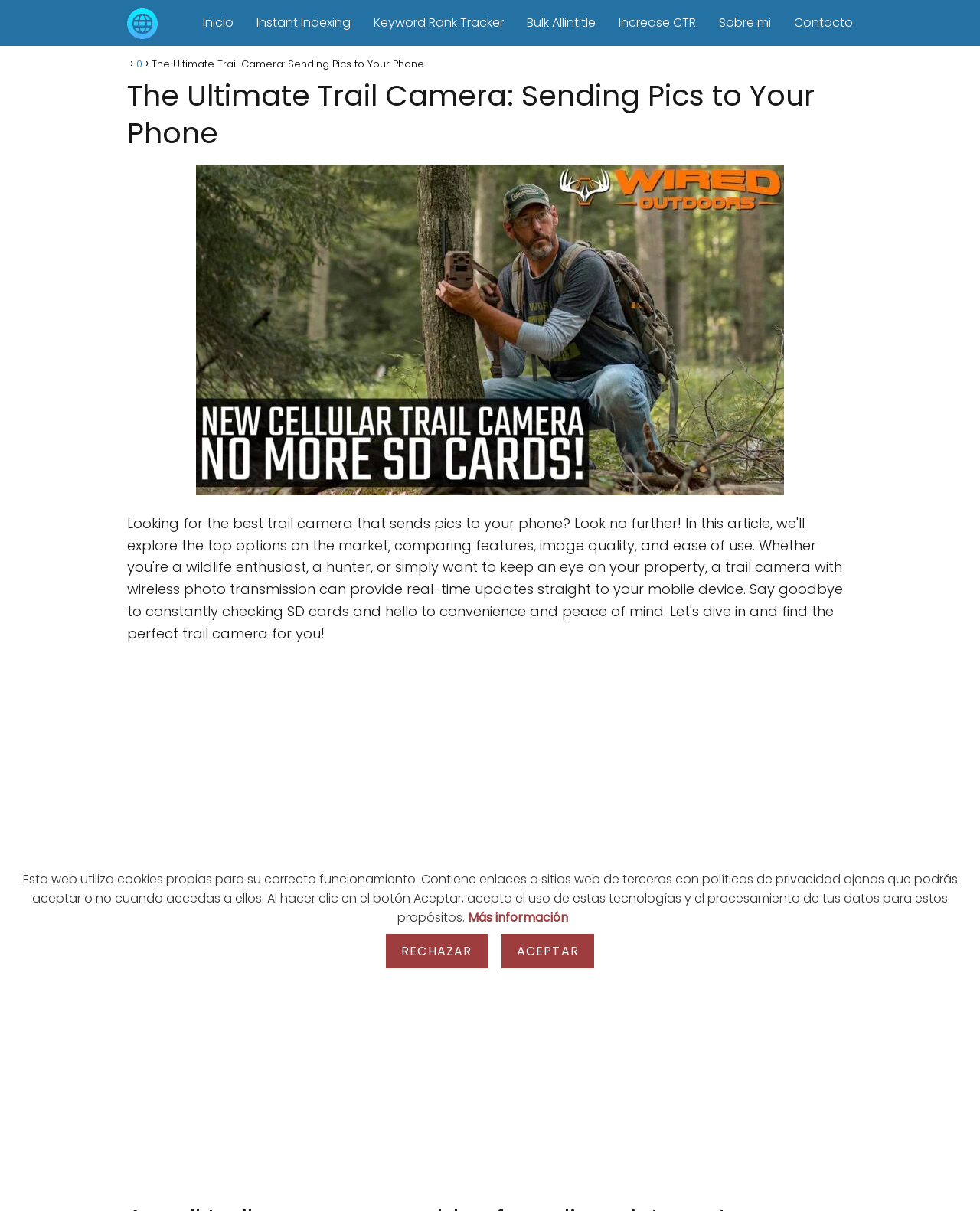Specify the bounding box coordinates of the area to click in order to follow the given instruction: "Click the image."

[0.2, 0.136, 0.8, 0.409]